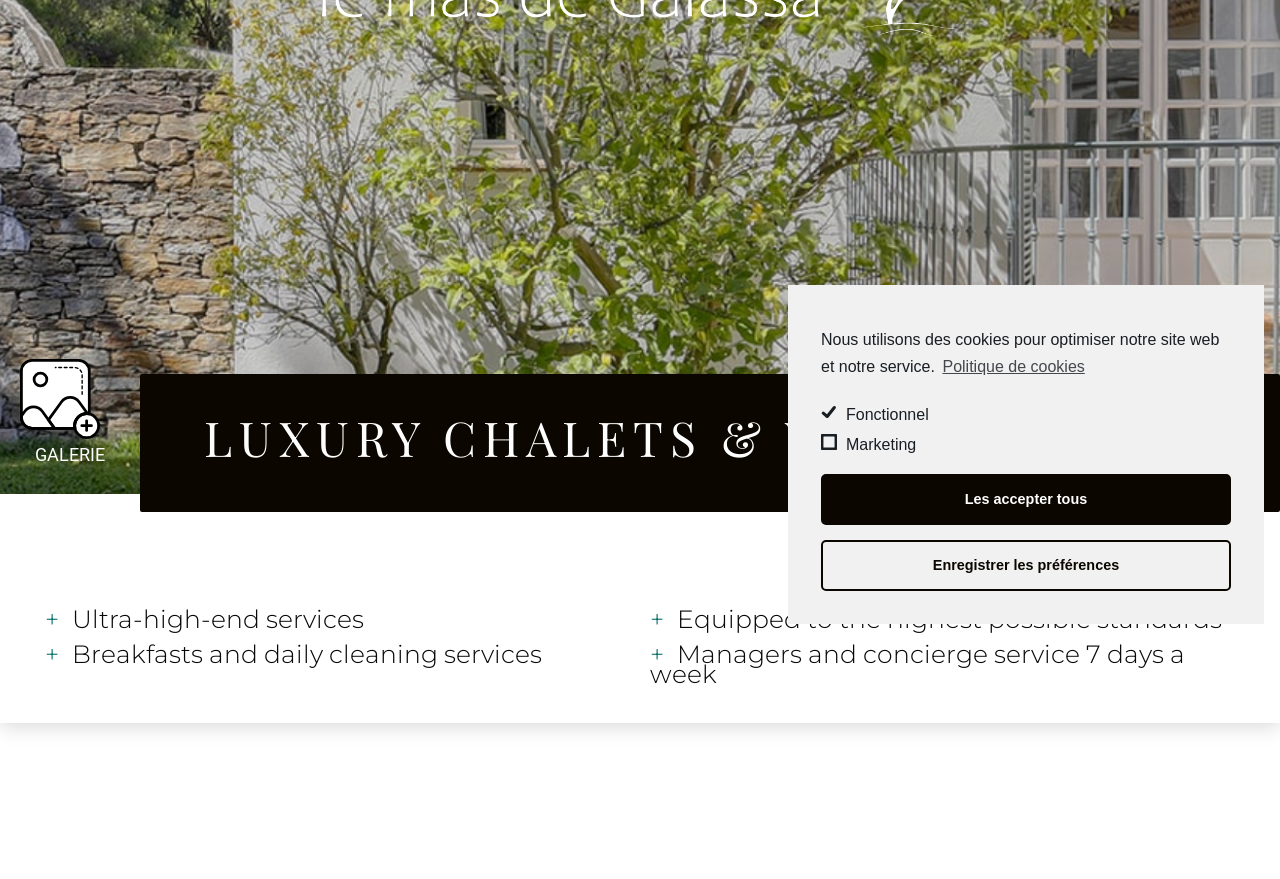Extract the bounding box for the UI element that matches this description: "GALERIE".

[0.016, 0.403, 0.094, 0.53]